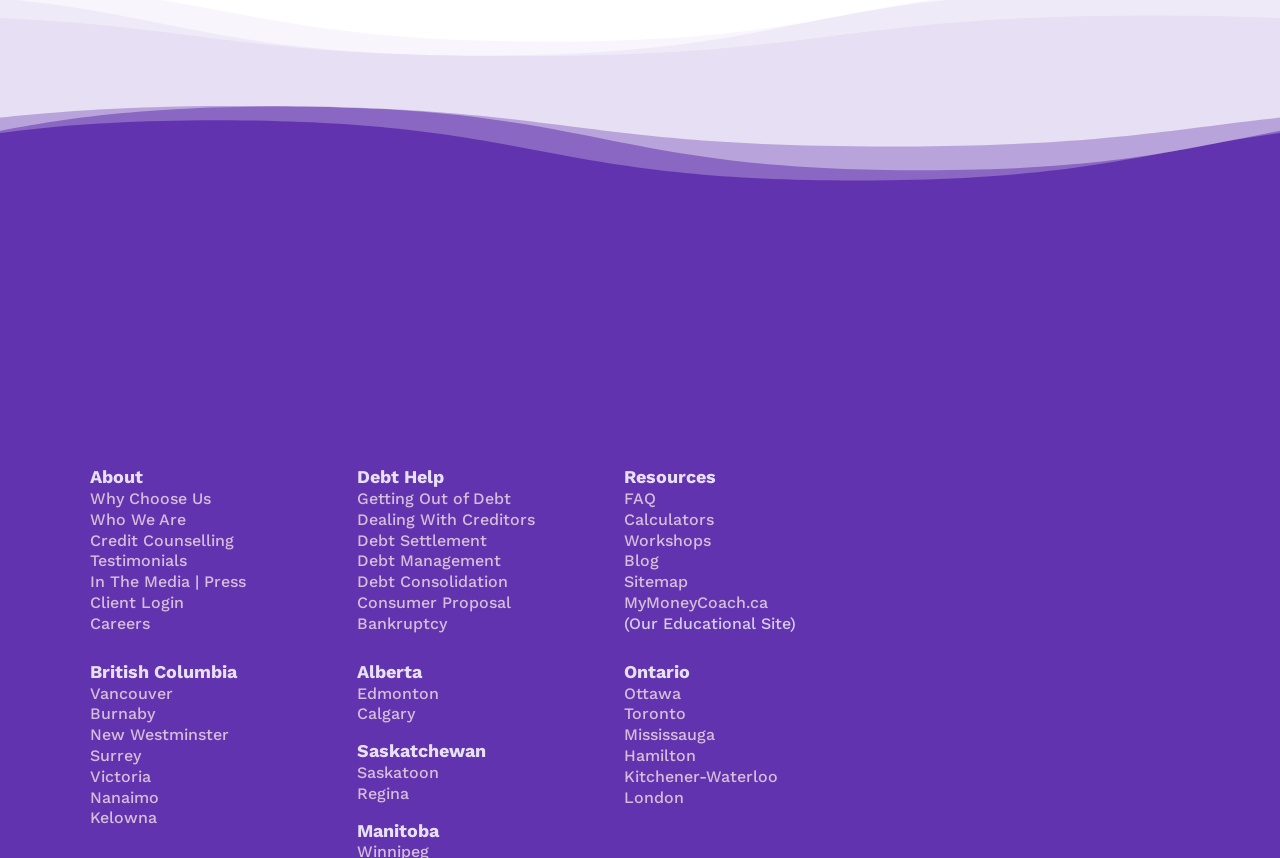Based on the element description, predict the bounding box coordinates (top-left x, top-left y, bottom-right x, bottom-right y) for the UI element in the screenshot: Debt Settlement

[0.279, 0.618, 0.38, 0.641]